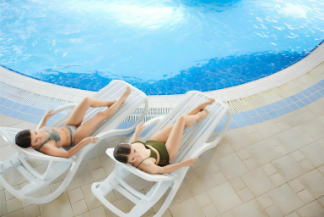What is the atmosphere of the scene?
Make sure to answer the question with a detailed and comprehensive explanation.

The caption describes the scene as serene and tranquil, which is enhanced by the natural light and the women relaxing on the lounge chairs, creating a peaceful atmosphere.